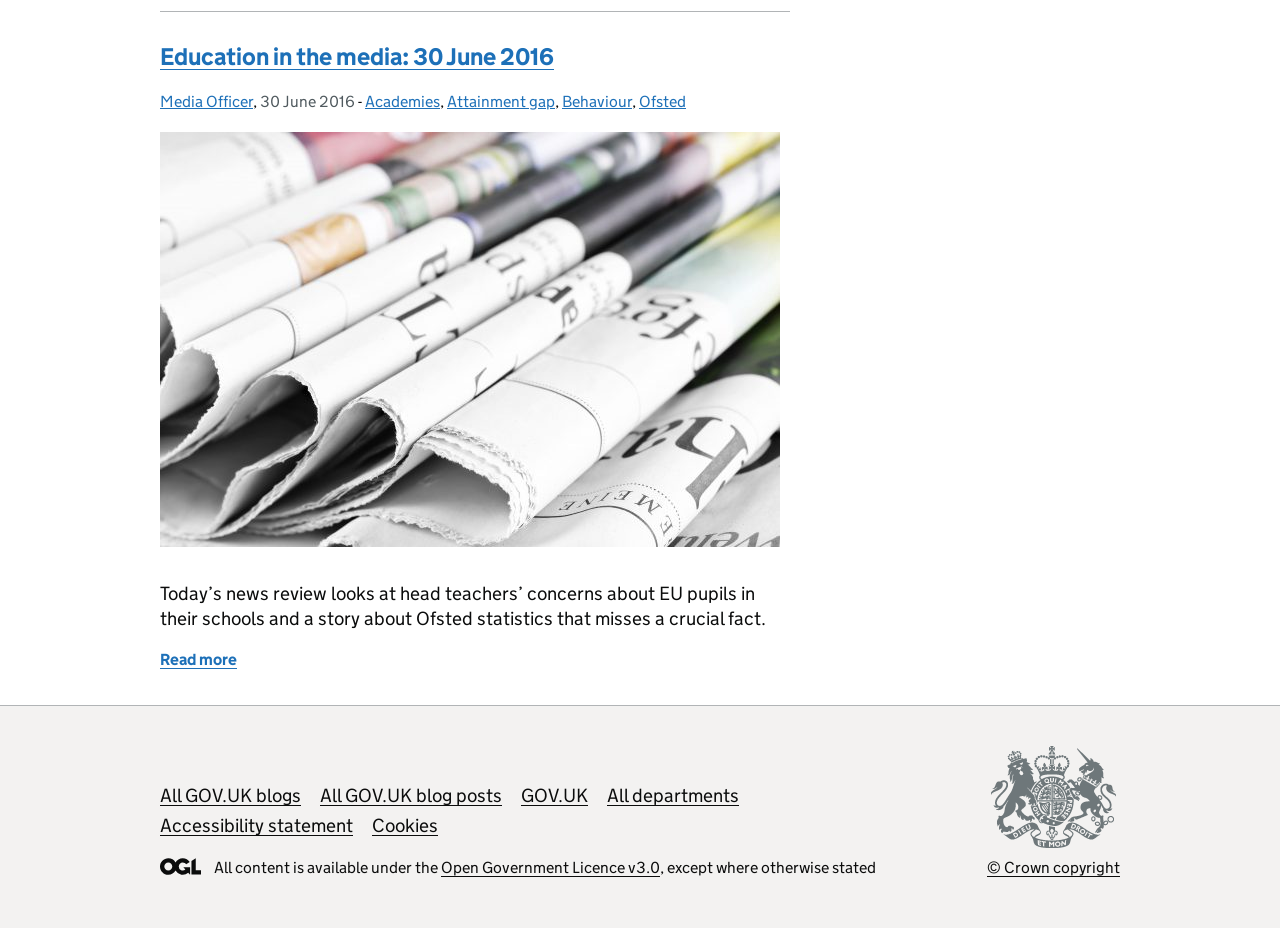What categories is the article related to?
Please give a detailed answer to the question using the information shown in the image.

I found the categories related to the article by looking at the link elements with the texts 'Academies', 'Attainment gap', 'Behaviour', and 'Ofsted' which are children of the 'HeaderAsNonLandmark' element and have a sibling element with the text 'Categories:'.